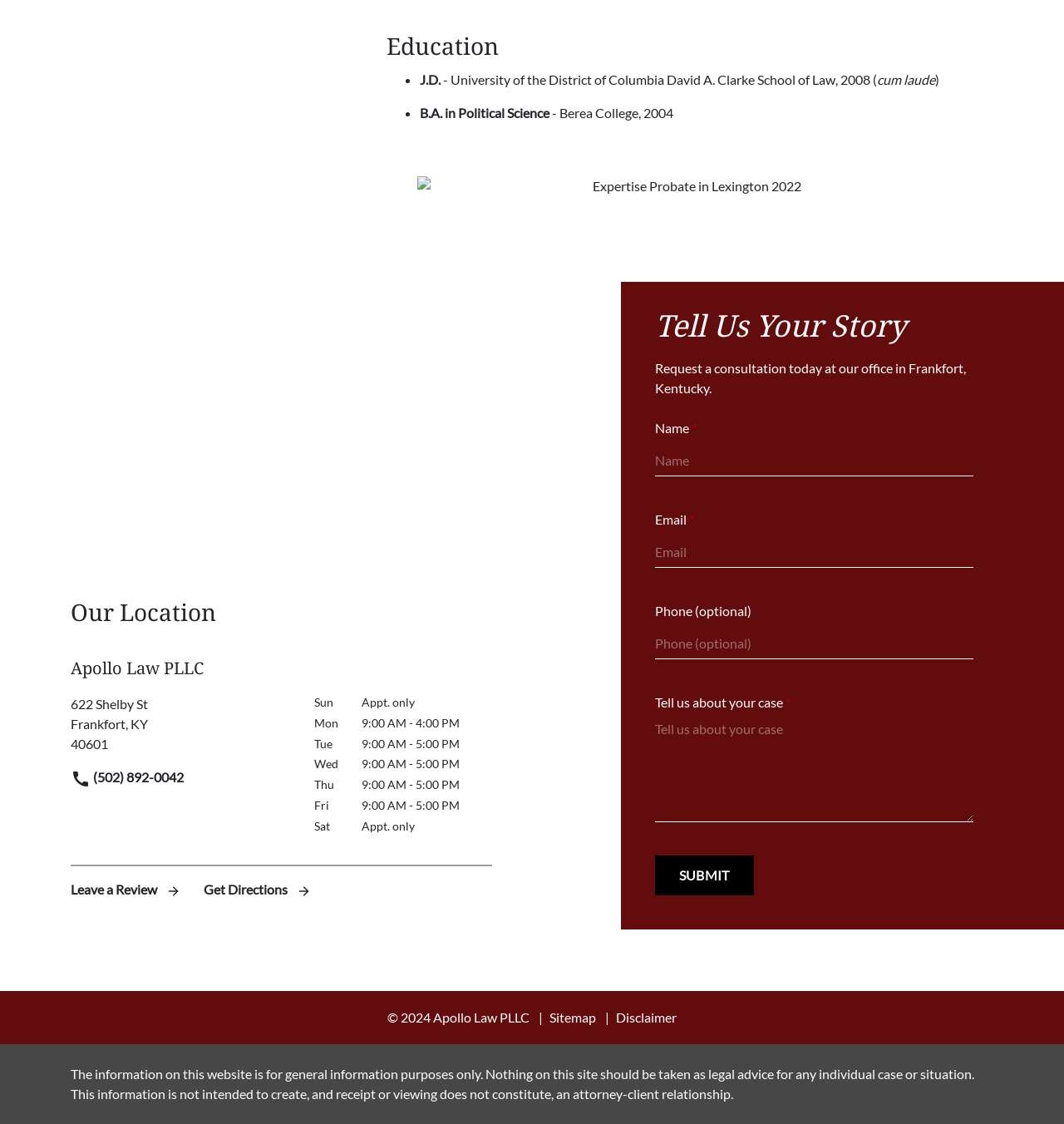Locate the bounding box coordinates of the clickable part needed for the task: "Call the attorney".

[0.066, 0.684, 0.173, 0.698]